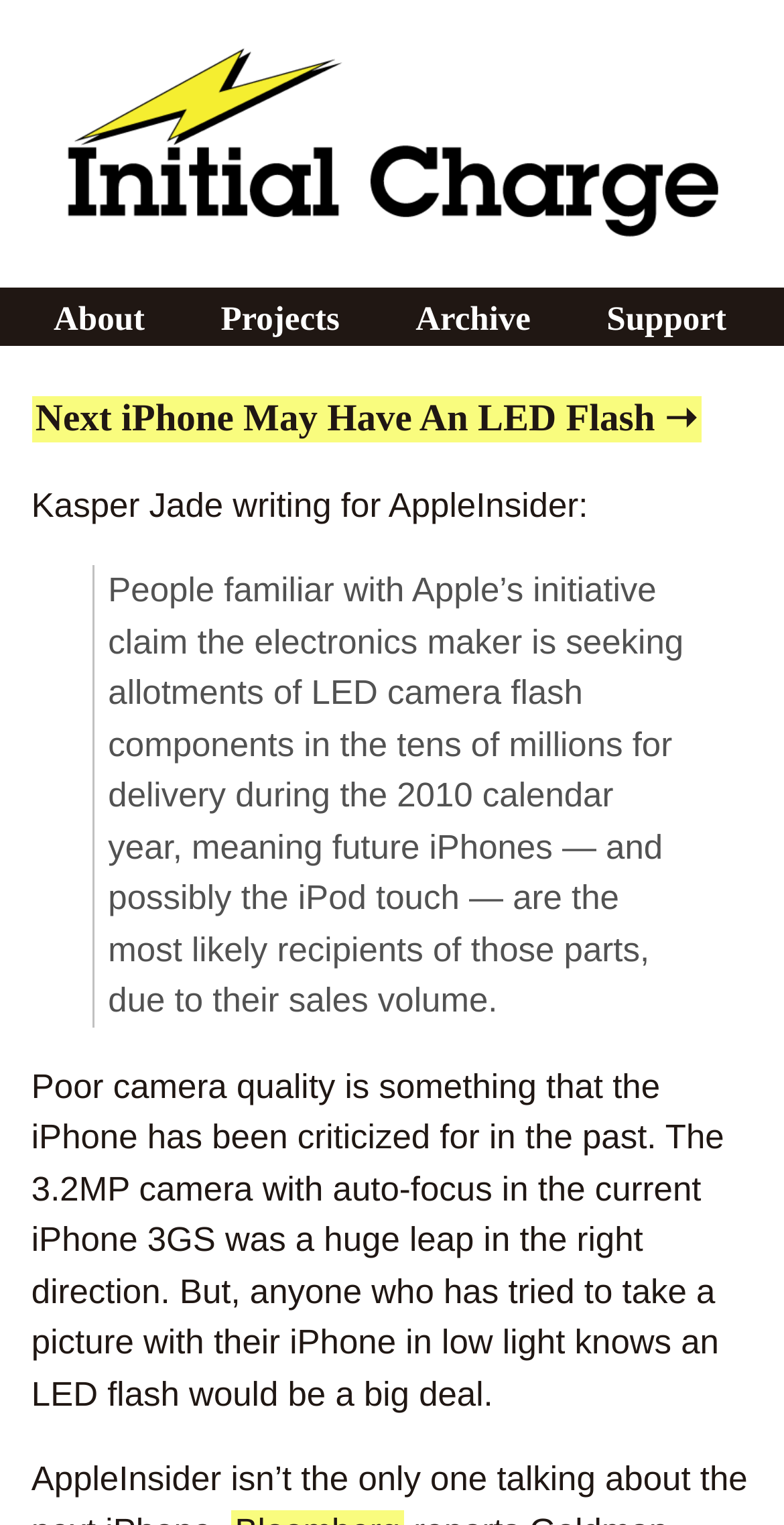What is the likely recipient of the LED camera flash components?
Based on the visual details in the image, please answer the question thoroughly.

The article states that the electronics maker is seeking allotments of LED camera flash components in the tens of millions for delivery during the 2010 calendar year, and due to their sales volume, future iPhones and possibly the iPod touch are the most likely recipients of those parts.